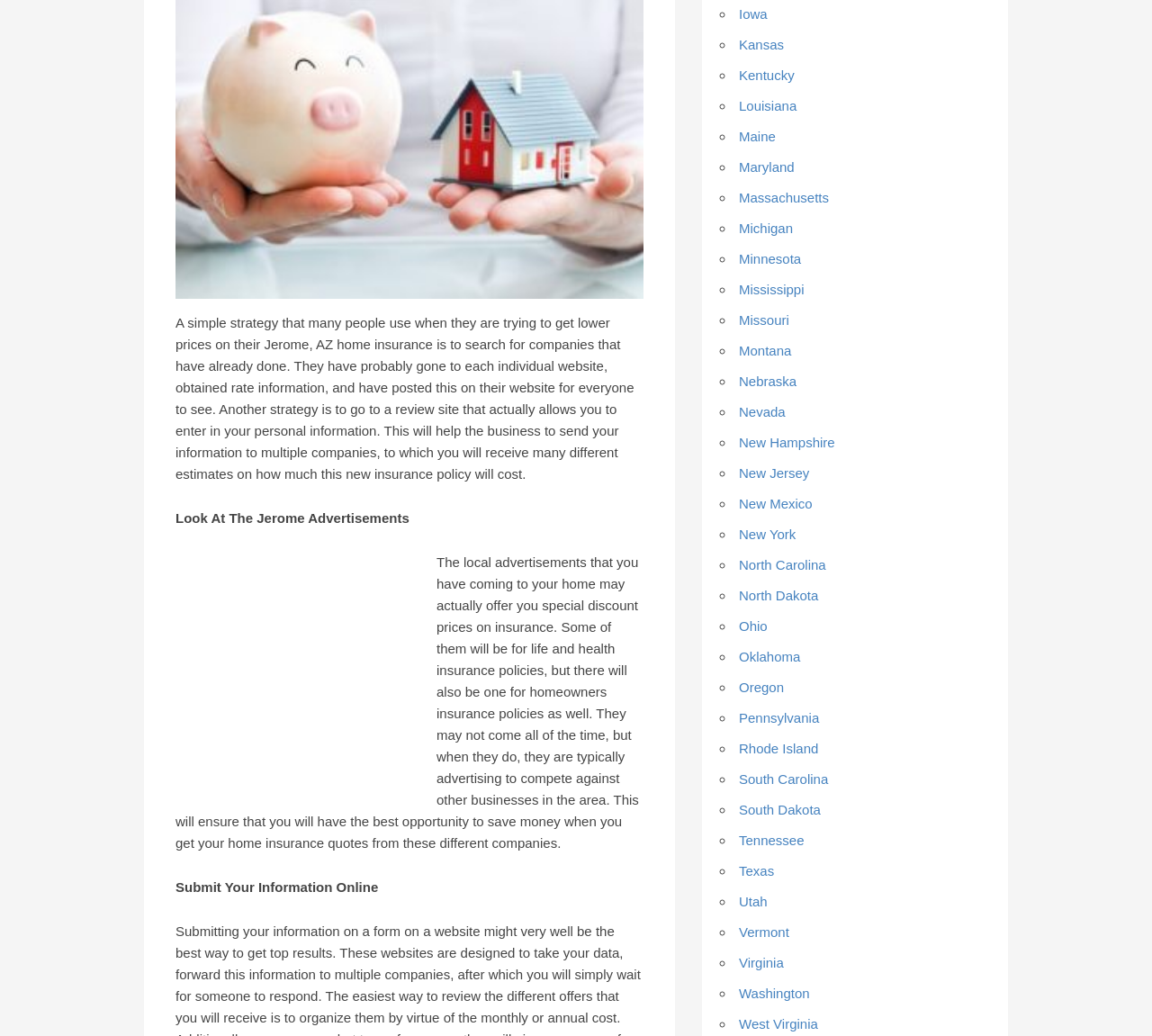Specify the bounding box coordinates of the element's region that should be clicked to achieve the following instruction: "Click on the link to get insurance quotes for Texas". The bounding box coordinates consist of four float numbers between 0 and 1, in the format [left, top, right, bottom].

[0.641, 0.833, 0.672, 0.848]